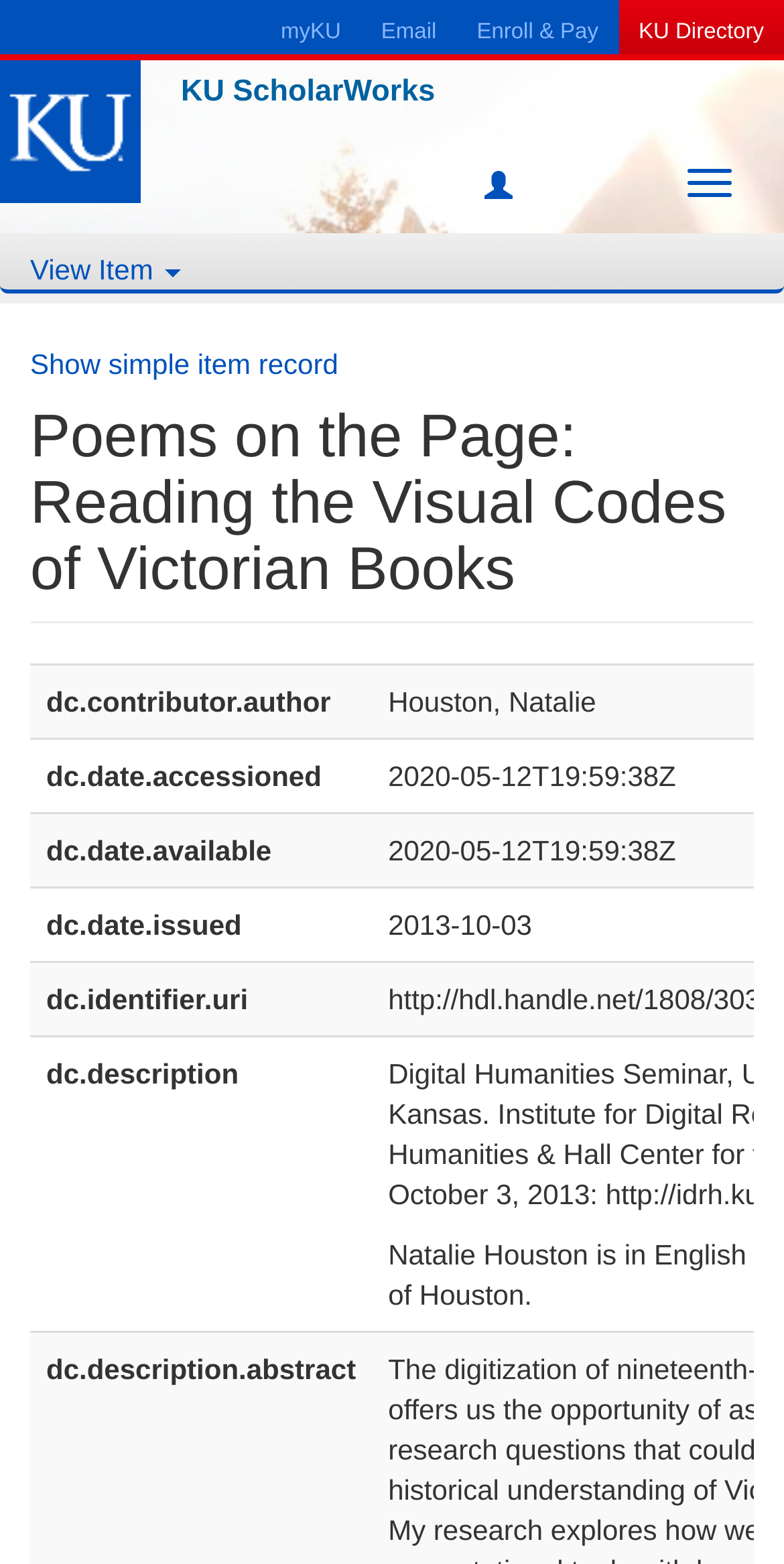Generate a detailed explanation of the webpage's features and information.

The webpage is about "Poems on the Page: Reading the Visual Codes of Victorian Books". At the top left corner, there is a link to "KU" accompanied by an image with the same label. On the same horizontal line, there are four more links to the right: "myKU", "Email", "Enroll & Pay", and "KU Directory". 

Below the links, there are two buttons: "Toggle navigation" on the top right corner and another empty button to its left. Further down, there is a button labeled "View Item" on the left, and a link to "Show simple item record" to its right.

The main content of the webpage is headed by a title "Poems on the Page: Reading the Visual Codes of Victorian Books", which spans across the entire width of the page. Below the title, there are five grid cells arranged vertically, each containing metadata about the book, including the author, accession date, availability date, issue date, URI, and description.